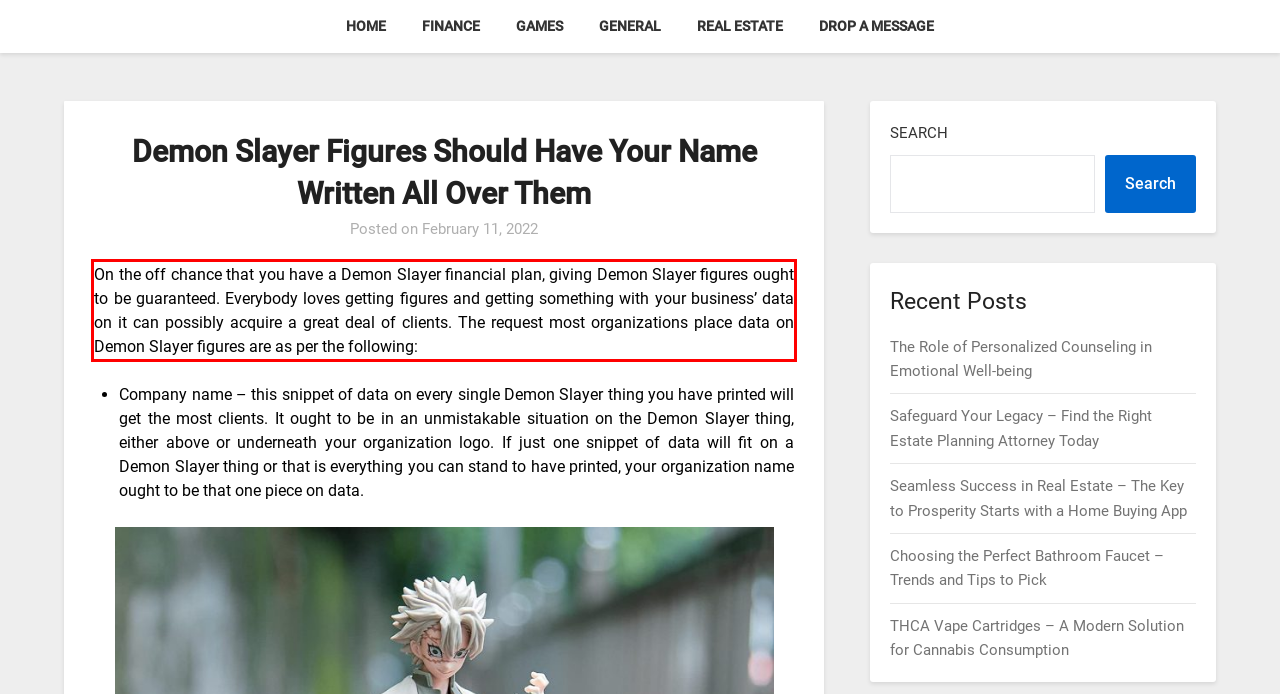You are provided with a screenshot of a webpage that includes a red bounding box. Extract and generate the text content found within the red bounding box.

On the off chance that you have a Demon Slayer financial plan, giving Demon Slayer figures ought to be guaranteed. Everybody loves getting figures and getting something with your business’ data on it can possibly acquire a great deal of clients. The request most organizations place data on Demon Slayer figures are as per the following: